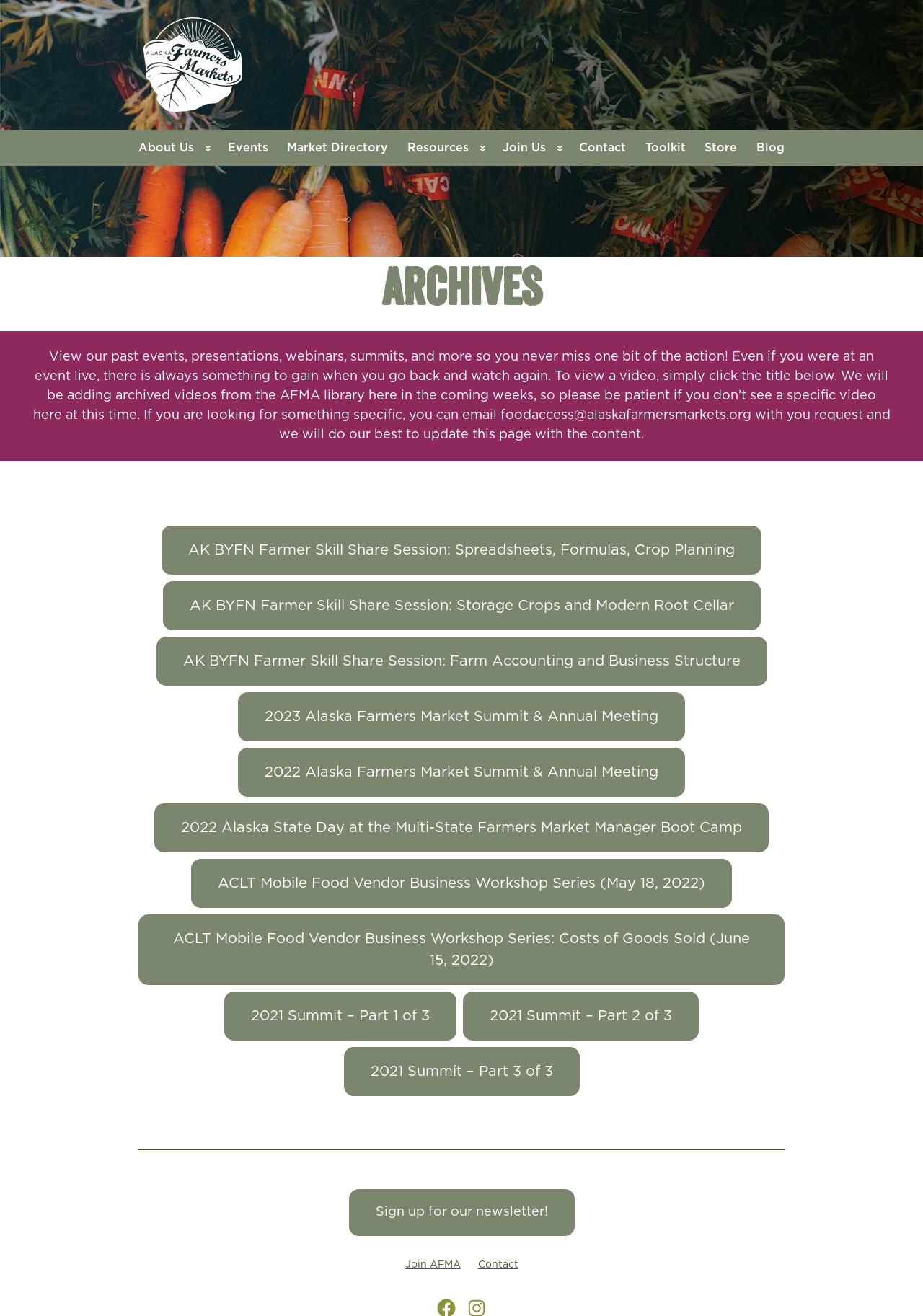Provide the bounding box coordinates of the UI element this sentence describes: "About Us".

[0.15, 0.099, 0.226, 0.126]